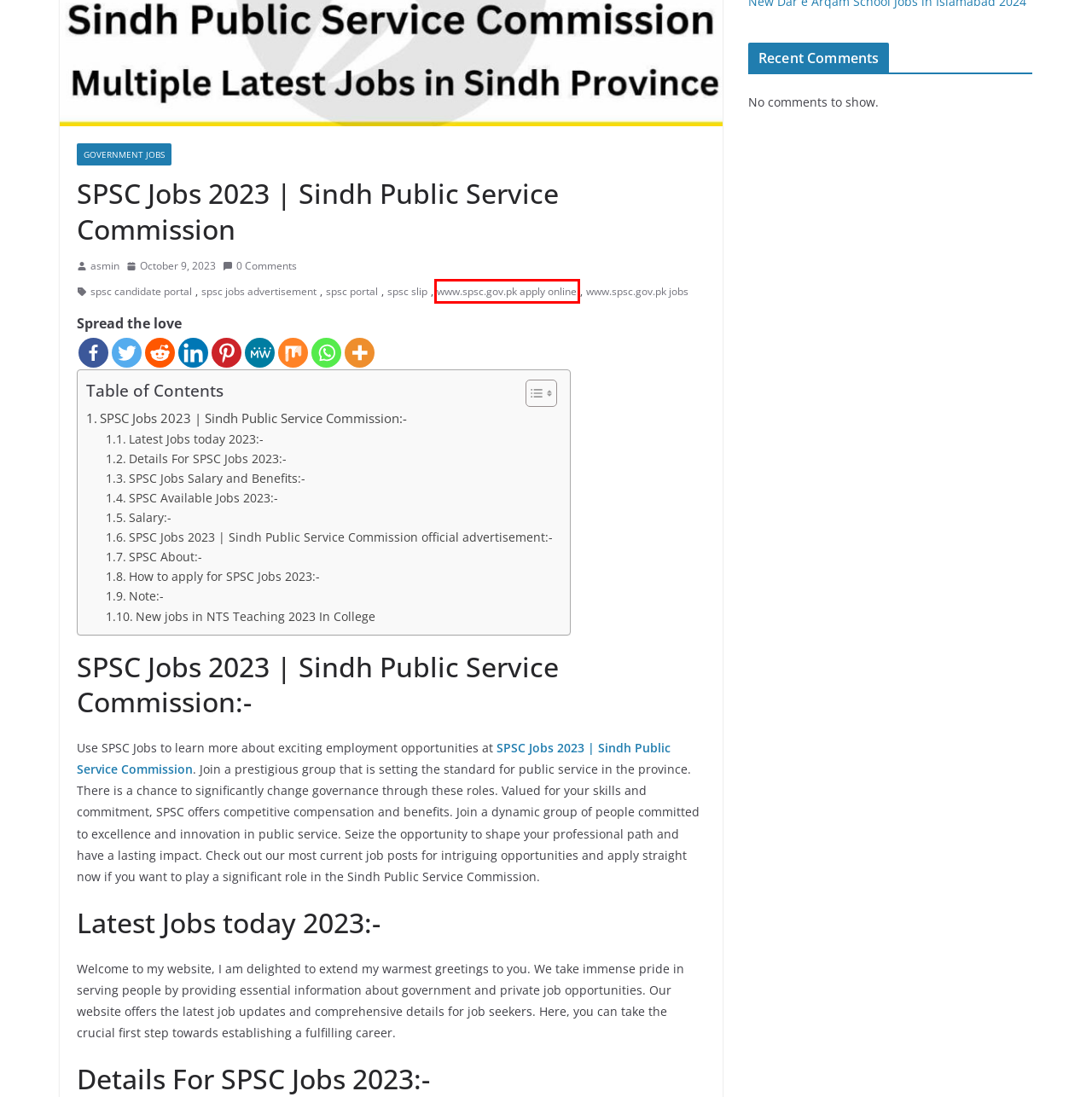Given a webpage screenshot with a red bounding box around a UI element, choose the webpage description that best matches the new webpage after clicking the element within the bounding box. Here are the candidates:
A. spsc portal Archives - Latest Government And private Job
B. spsc jobs advertisement Archives - Latest Government And private Job
C. asmin, Author at Latest Government And private Job
D. www.spsc.gov.pk apply online Archives - Latest Government And private Job
E. GOVERNMENT JOBS Archives - Latest Government And private Job
F. www.spsc.gov.pk jobs Archives - Latest Government And private Job
G. spsc slip Archives - Latest Government And private Job
H. spsc candidate portal Archives - Latest Government And private Job

D